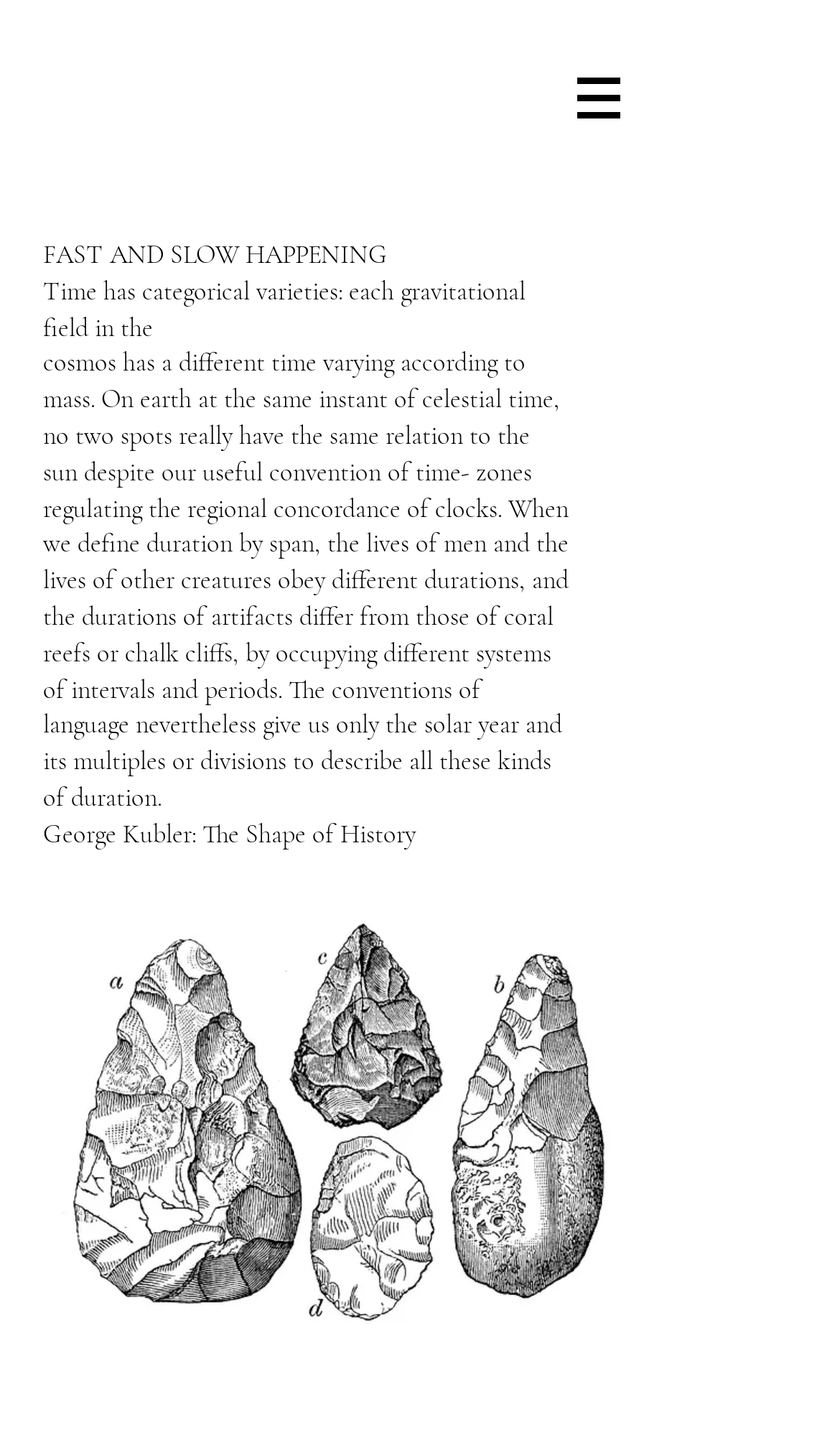What is the image below the text about?
Observe the image and answer the question with a one-word or short phrase response.

Flint axe diagram